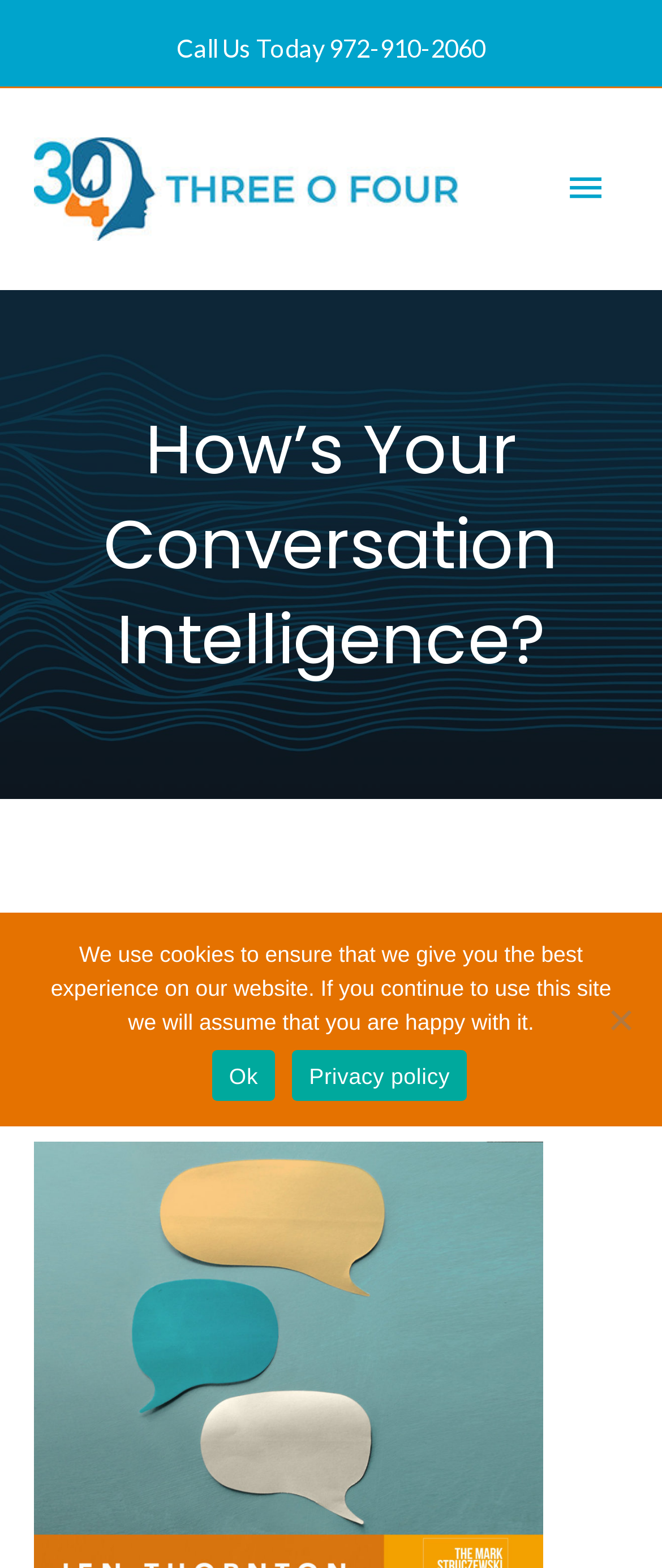Provide a thorough description of this webpage.

The webpage is about a podcast or audio discussion titled "How's Your Conversation Intelligence?" from 304 Coaching. At the top left, there is a logo of 304 Coaching, an image with the text "304 Coaching" next to it, and a link to the website. Below the logo, there is a heading with the title of the podcast. 

On the top right, there is a "Call Us Today" section with a phone number "972-910-2060" and a "Main Menu" button. 

The main content of the webpage is a description of the podcast, which is divided into three parts. The first part is a static text "Jen and Mark discuss what", followed by a link to "conversation intelligence" and then another static text describing the topics of the discussion, including creating fear, speaking language that creates trust, shutting people down, and Jen's thoughts on confidential surveys. 

At the bottom of the webpage, there is a "Cookie Notice" dialog box with a message about using cookies to ensure the best experience on the website. The dialog box has an "Ok" button, a "Privacy policy" link, and a "No" button.